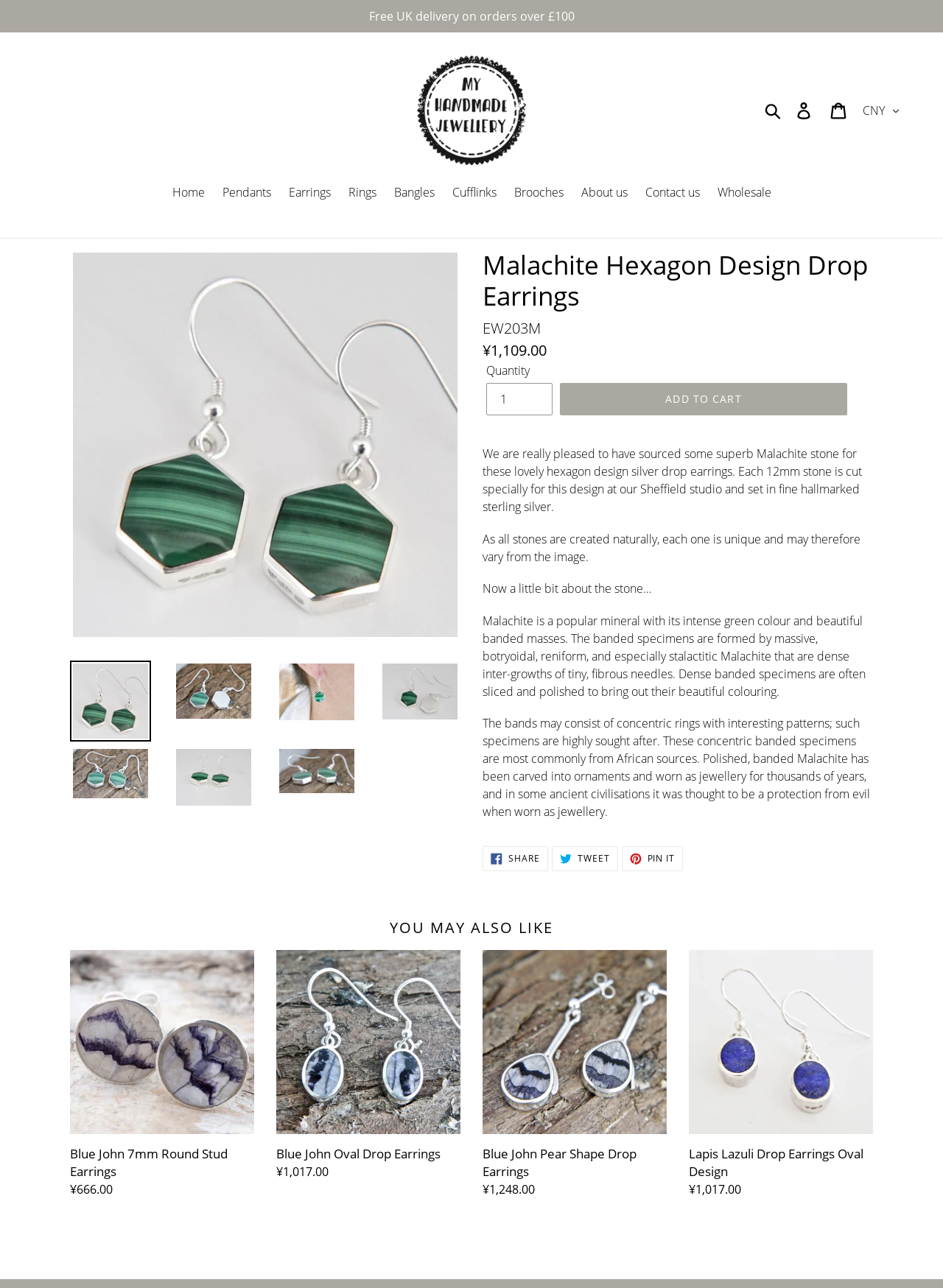What is the material of the earrings?
Look at the image and construct a detailed response to the question.

I inferred this answer by reading the product description, which mentions that the 12mm stone is set in fine hallmarked sterling silver.